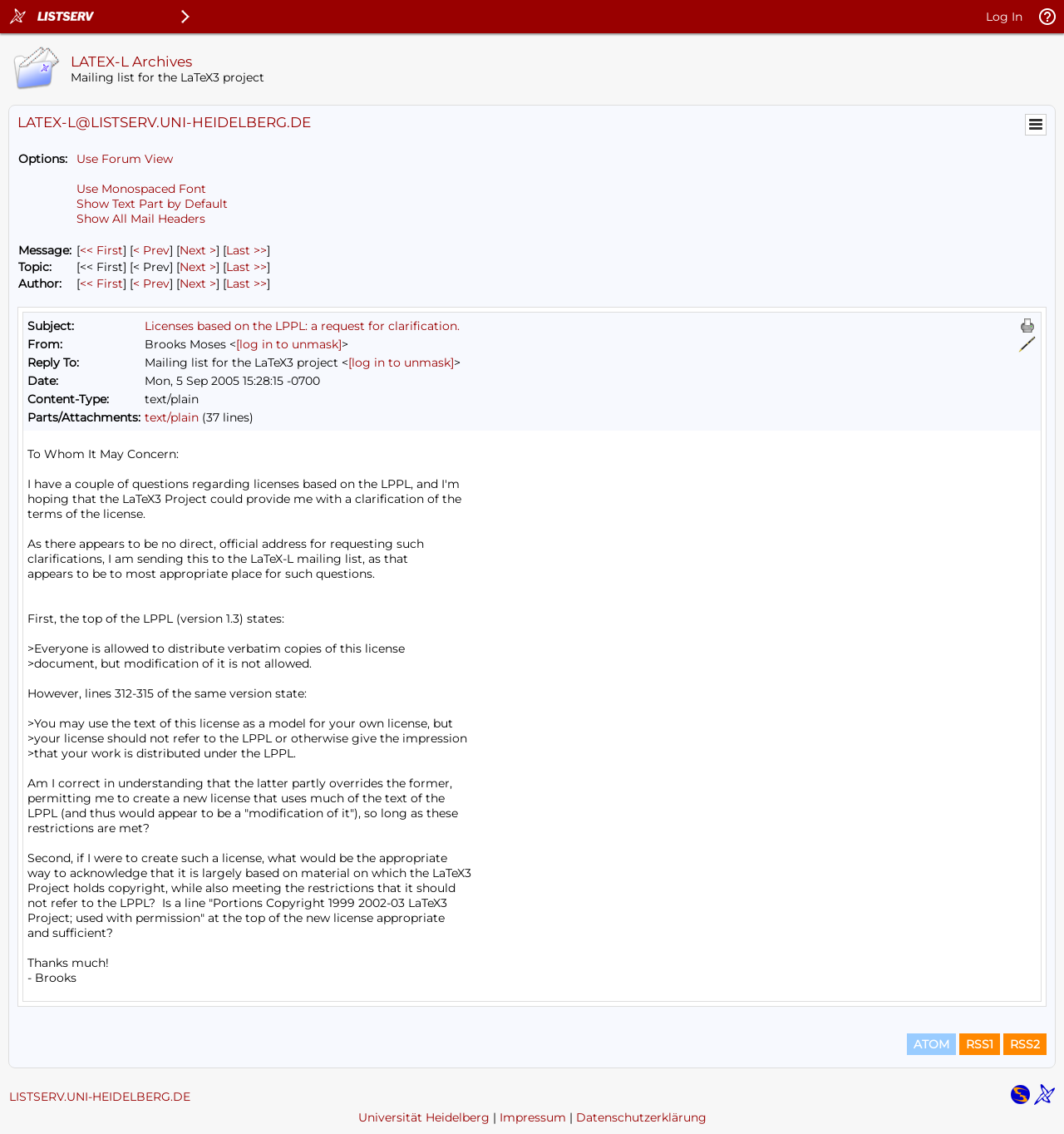Construct a comprehensive description capturing every detail on the webpage.

The webpage is an archive of the LATEX-L mailing list, a discussion forum for the LaTeX3 project. At the top, there are three images: the LISTSERV email list manager logo, the LISTSERV.UNI-HEIDELBERG.DE logo, and the LISTSERV Menu icon. Below these images, there is a login link on the right side.

The main content of the page is divided into two sections. The first section has a heading "LATEX-L Archives" and a subheading "Mailing list for the LaTeX3 project". Below this, there is a menu with options to use a forum view, monospaced font, show text parts by default, and show all mail headers.

The second section is a message thread with a long post from a user named Brooks, who is asking questions about licenses based on the LPPL (LaTeX Project Public License). The post is followed by links to navigate through the message thread, including "First Message", "Prev Message", "Next Message", and "Last Message". There are also links to navigate by topic and author.

On the right side of the message thread, there are links to print and reply to the message. At the bottom of the page, there is a menu with options to use a forum view, monospaced font, show text parts by default, and show all mail headers, similar to the one above the message thread.